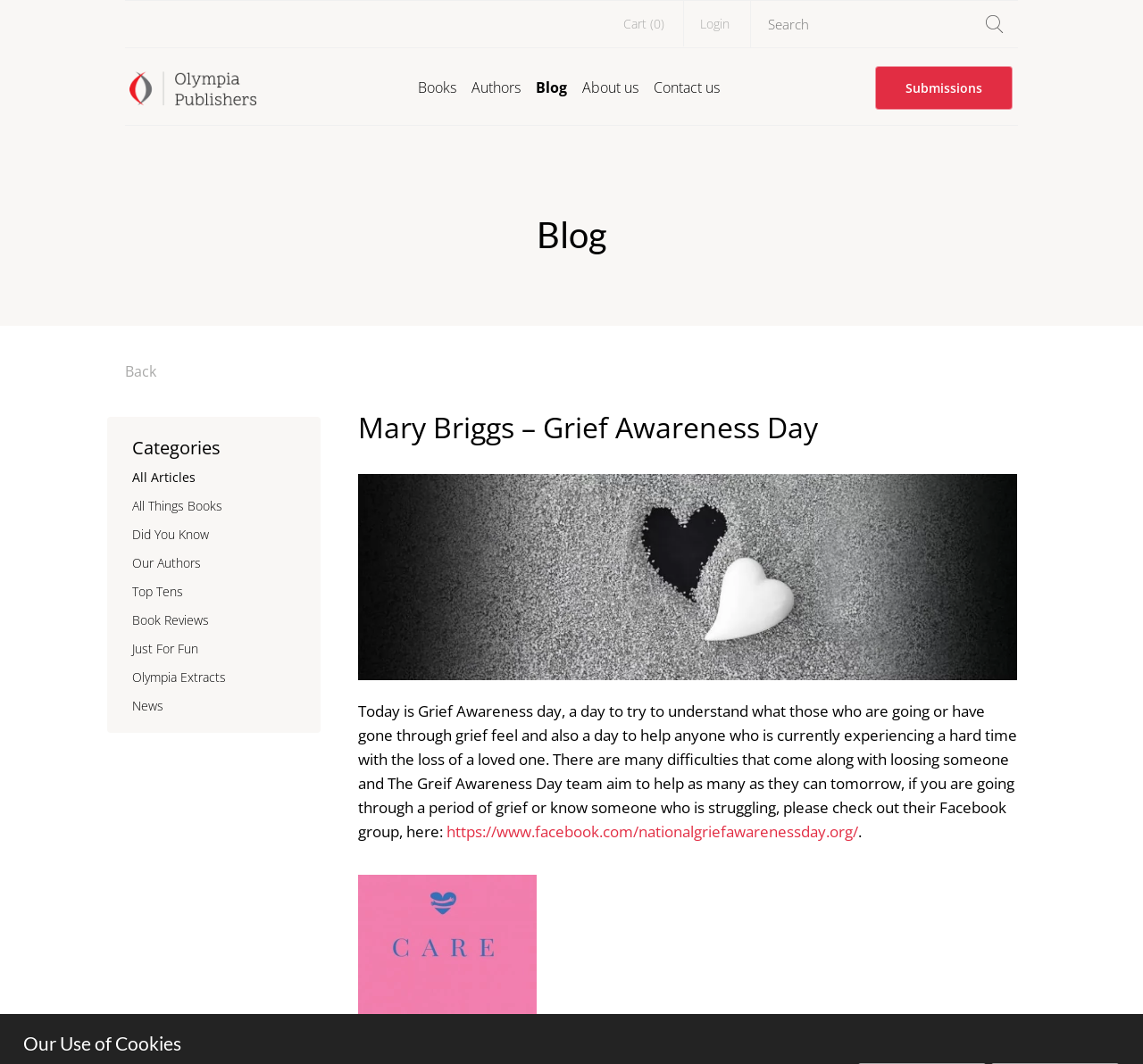What is the purpose of the Grief Awareness Day team?
Relying on the image, give a concise answer in one word or a brief phrase.

Help those experiencing grief